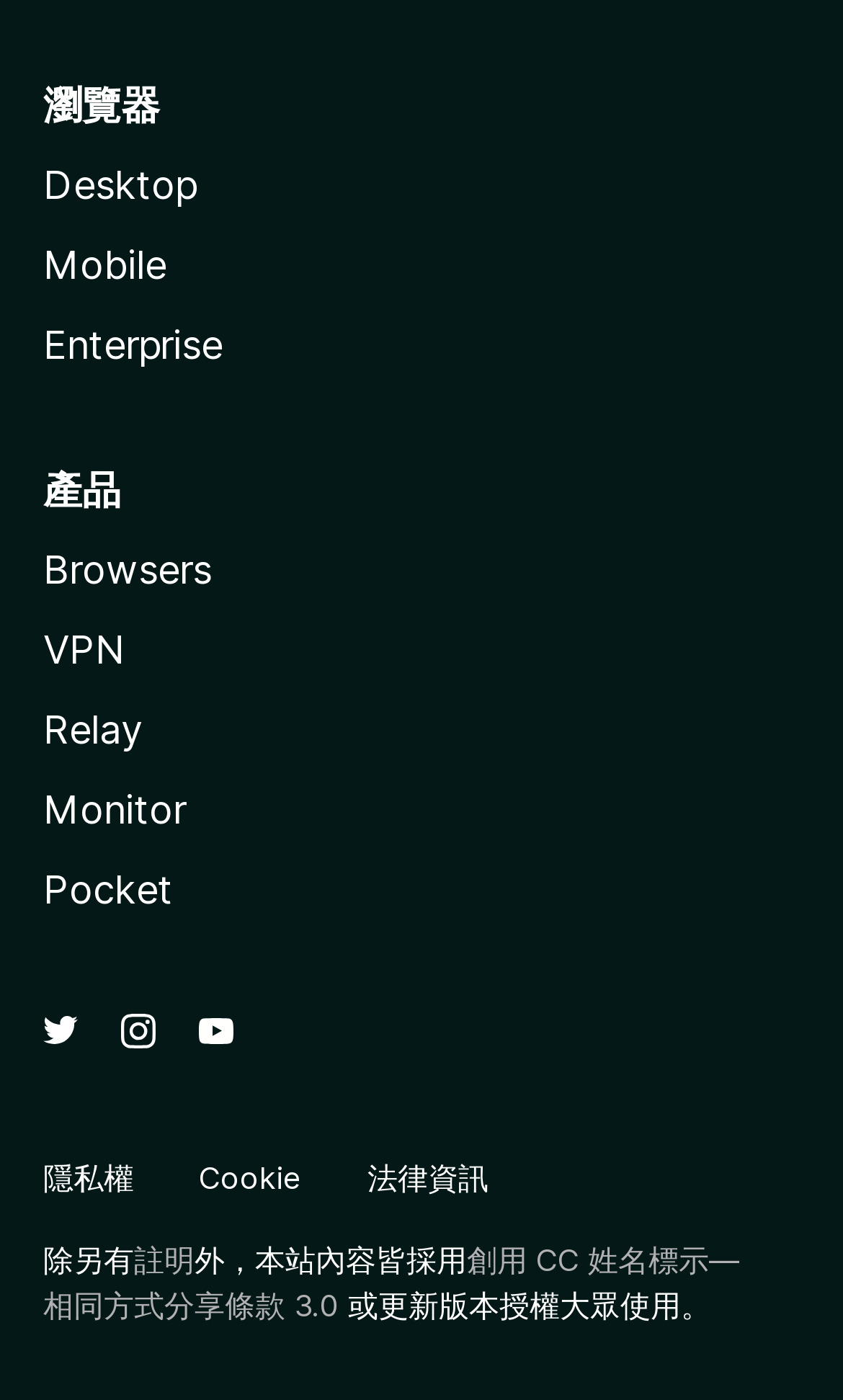Observe the image and answer the following question in detail: What is the license used for the content?

The license used for the content is '創用 CC 姓名標示—相同方式分享條款 3.0' because it is mentioned in the footer of the webpage with a bounding box of [0.051, 0.886, 0.877, 0.945].